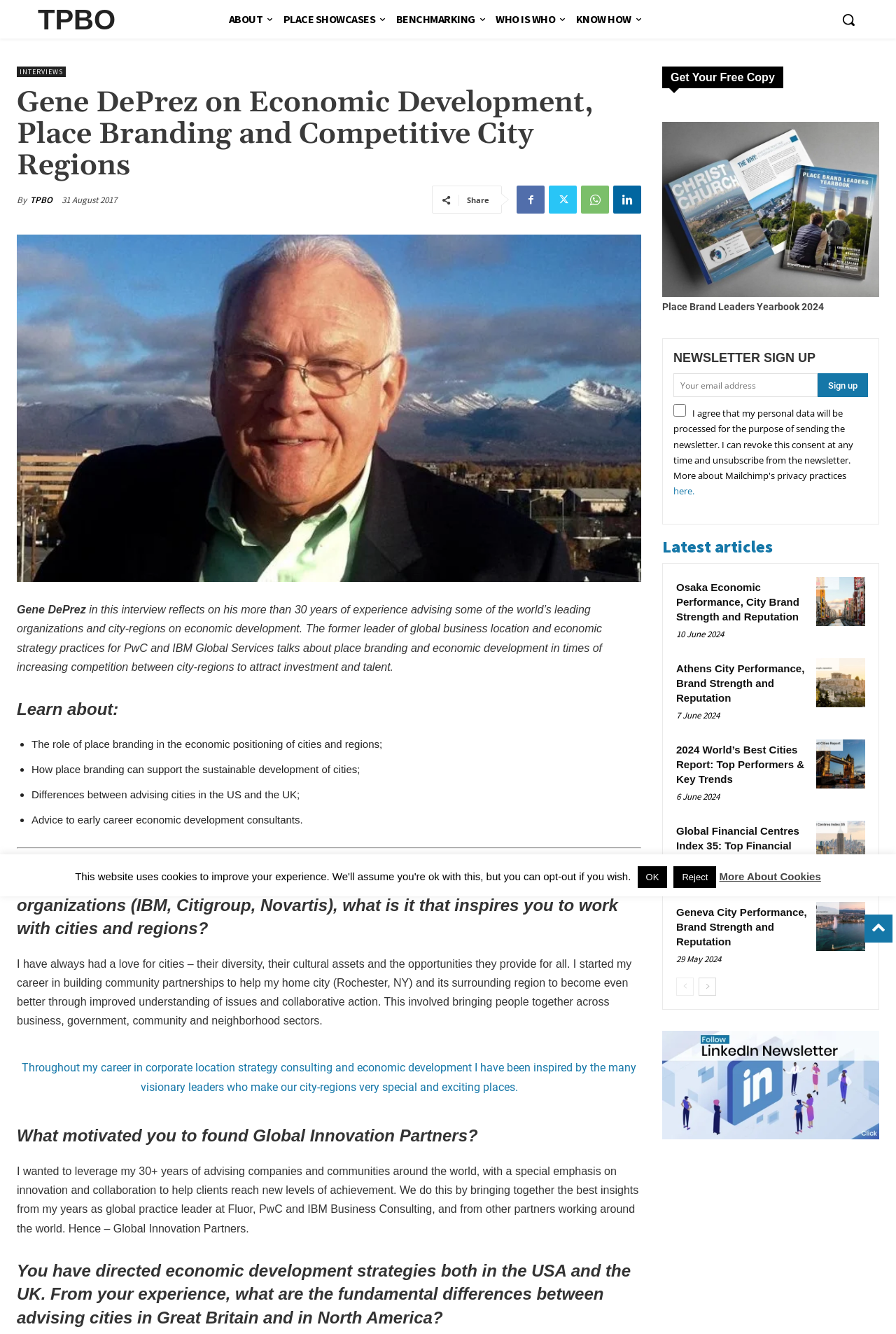Find and indicate the bounding box coordinates of the region you should select to follow the given instruction: "Sign up for the newsletter".

[0.912, 0.28, 0.969, 0.298]